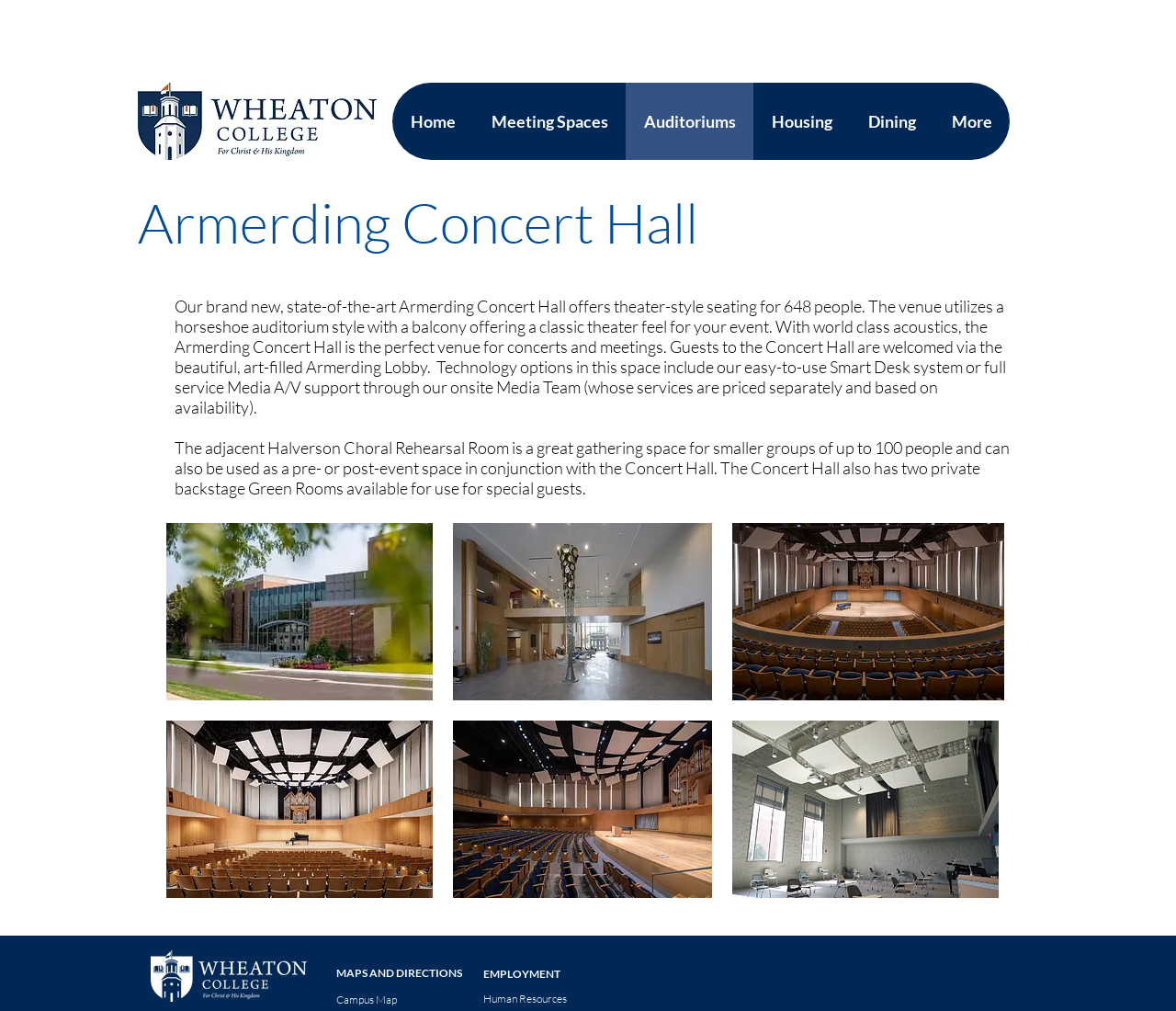Please indicate the bounding box coordinates of the element's region to be clicked to achieve the instruction: "Click the Home link". Provide the coordinates as four float numbers between 0 and 1, i.e., [left, top, right, bottom].

[0.334, 0.082, 0.402, 0.158]